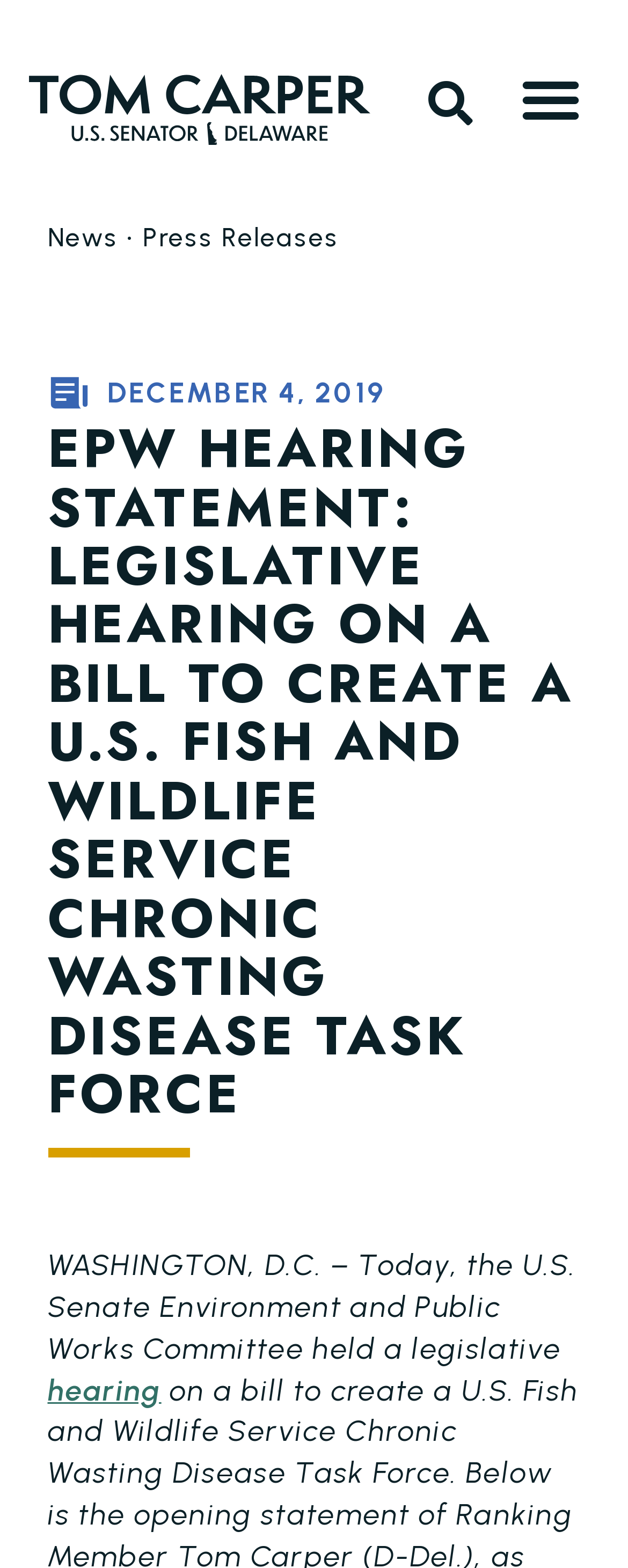How many links are in the top navigation menu?
Using the image, answer in one word or phrase.

3